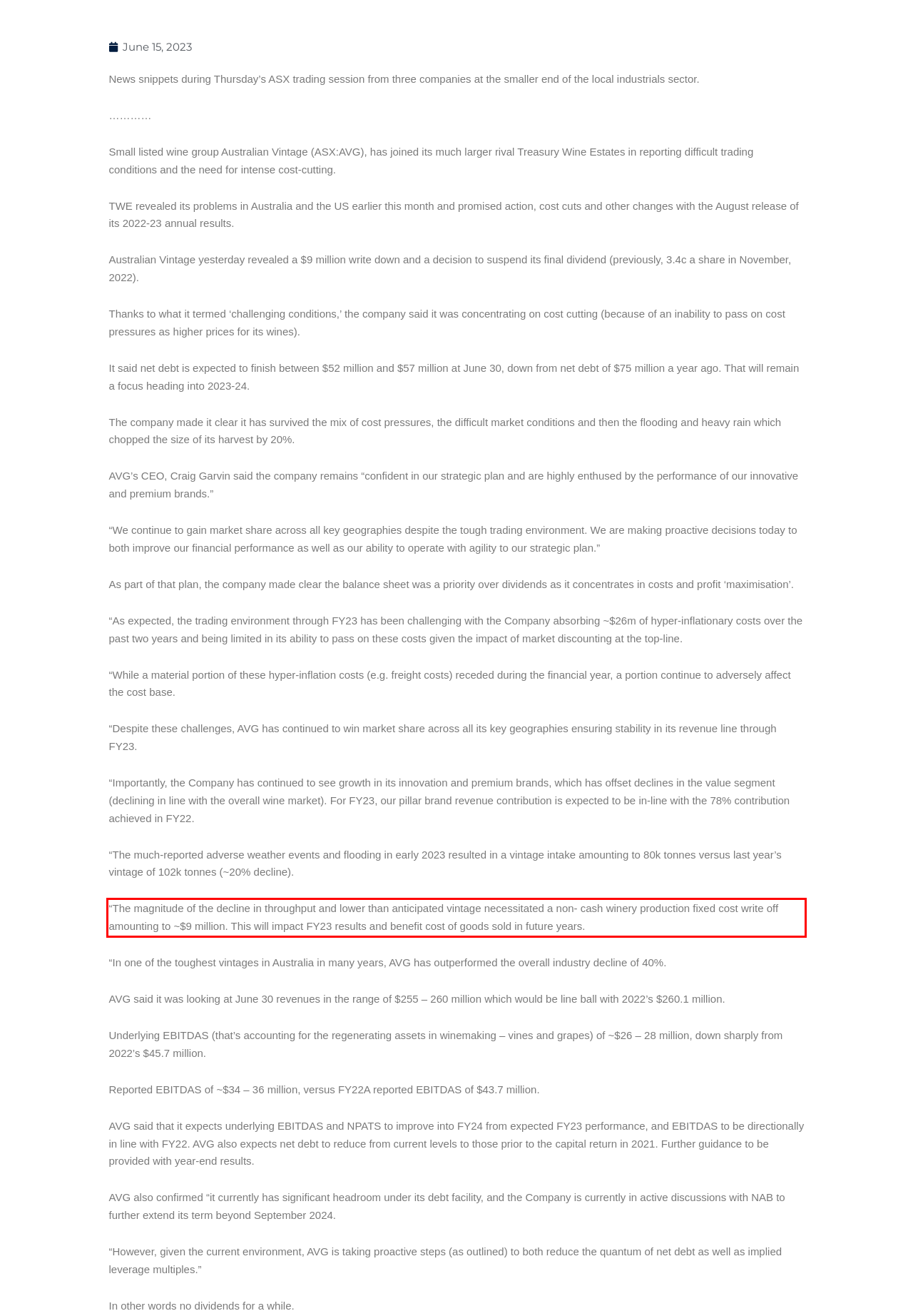Examine the webpage screenshot, find the red bounding box, and extract the text content within this marked area.

“The magnitude of the decline in throughput and lower than anticipated vintage necessitated a non- cash winery production fixed cost write off amounting to ~$9 million. This will impact FY23 results and benefit cost of goods sold in future years.